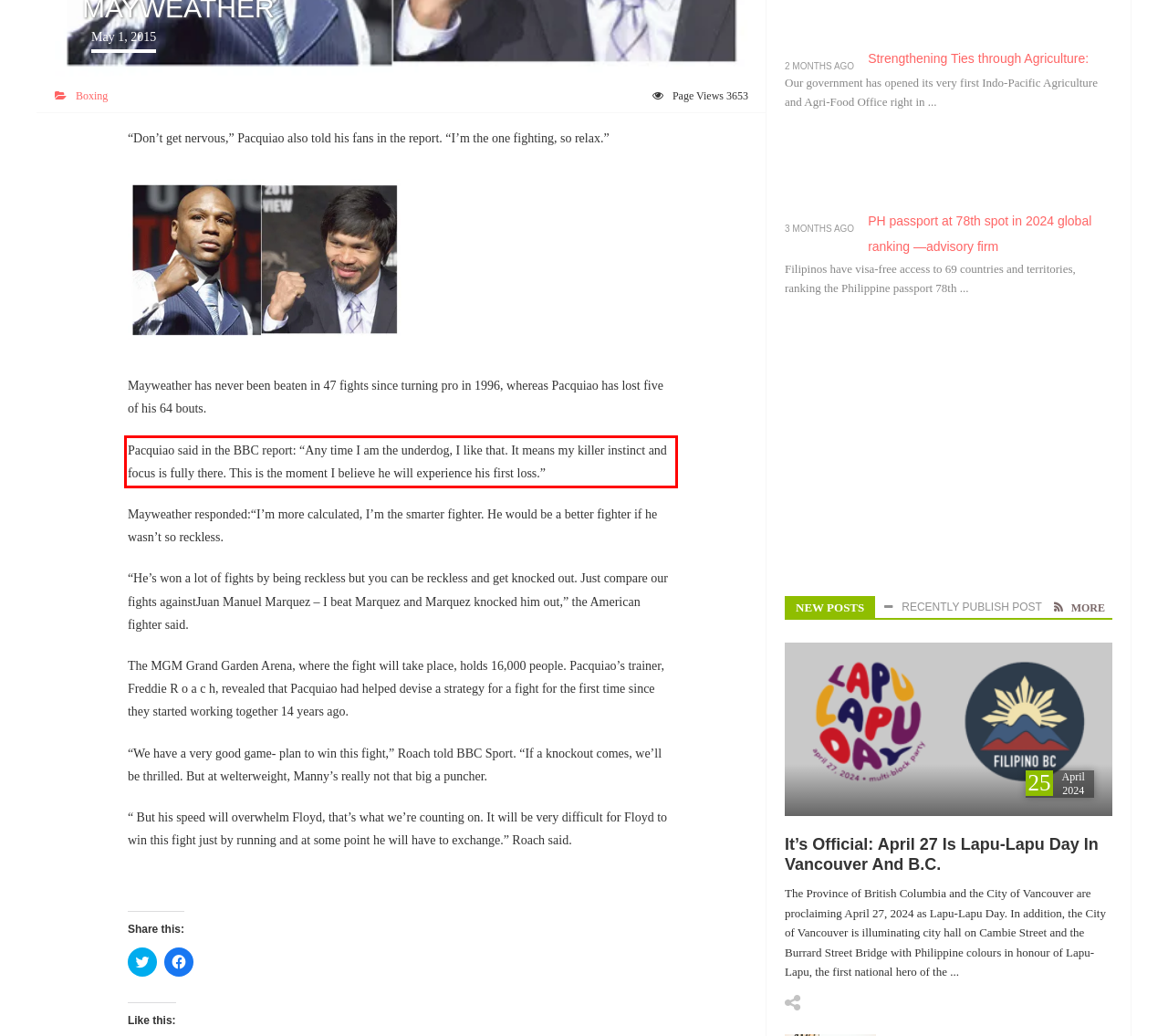From the screenshot of the webpage, locate the red bounding box and extract the text contained within that area.

Pacquiao said in the BBC report: “Any time I am the underdog, I like that. It means my killer instinct and focus is fully there. This is the moment I believe he will experience his first loss.”